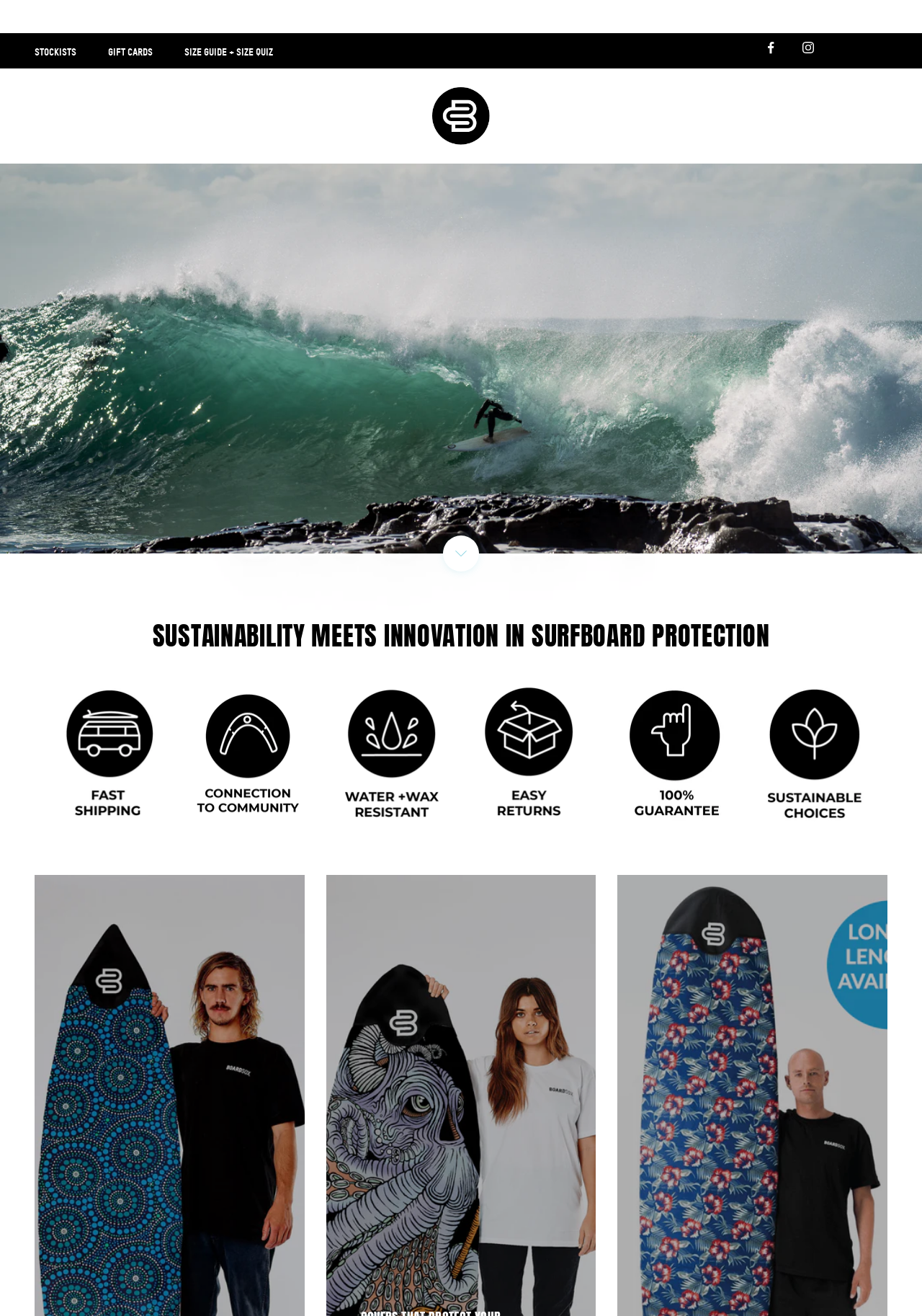Write an exhaustive caption that covers the webpage's main aspects.

This webpage is about Boardsox, a brand that offers surfboard bags and covers. At the top left corner, there is a navigation icon. Below it, there are several links, including "STOCKISTS", "GIFT CARDS", "SIZE GUIDE + SIZE QUIZ", and social media links to Facebook and Instagram. 

To the right of these links, there is a heading that reads "BOARDSOX Australia" with a link to the same page. Below this heading, there is a primary navigation menu with three sections: "SURFBOARD COVERS", "ACCESSORIES", and "CLOTHING". Each section has a disclosure triangle that can be expanded to reveal more options.

On the right side of the page, there is a secondary navigation menu with sections including "OUR STORY", "EXPLORE", and "SUSTAINABILITY". There are also links to open an account page, search, and cart.

In the main content area, there is a large section that takes up most of the page. It appears to be a carousel with five items, each with a button to navigate to the item and an image. Below the carousel, there is a button to navigate to the next section.

Finally, there is a heading that reads "SUSTAINABILITY MEETS INNOVATION IN SURFBOARD PROTECTION" at the bottom of the page.